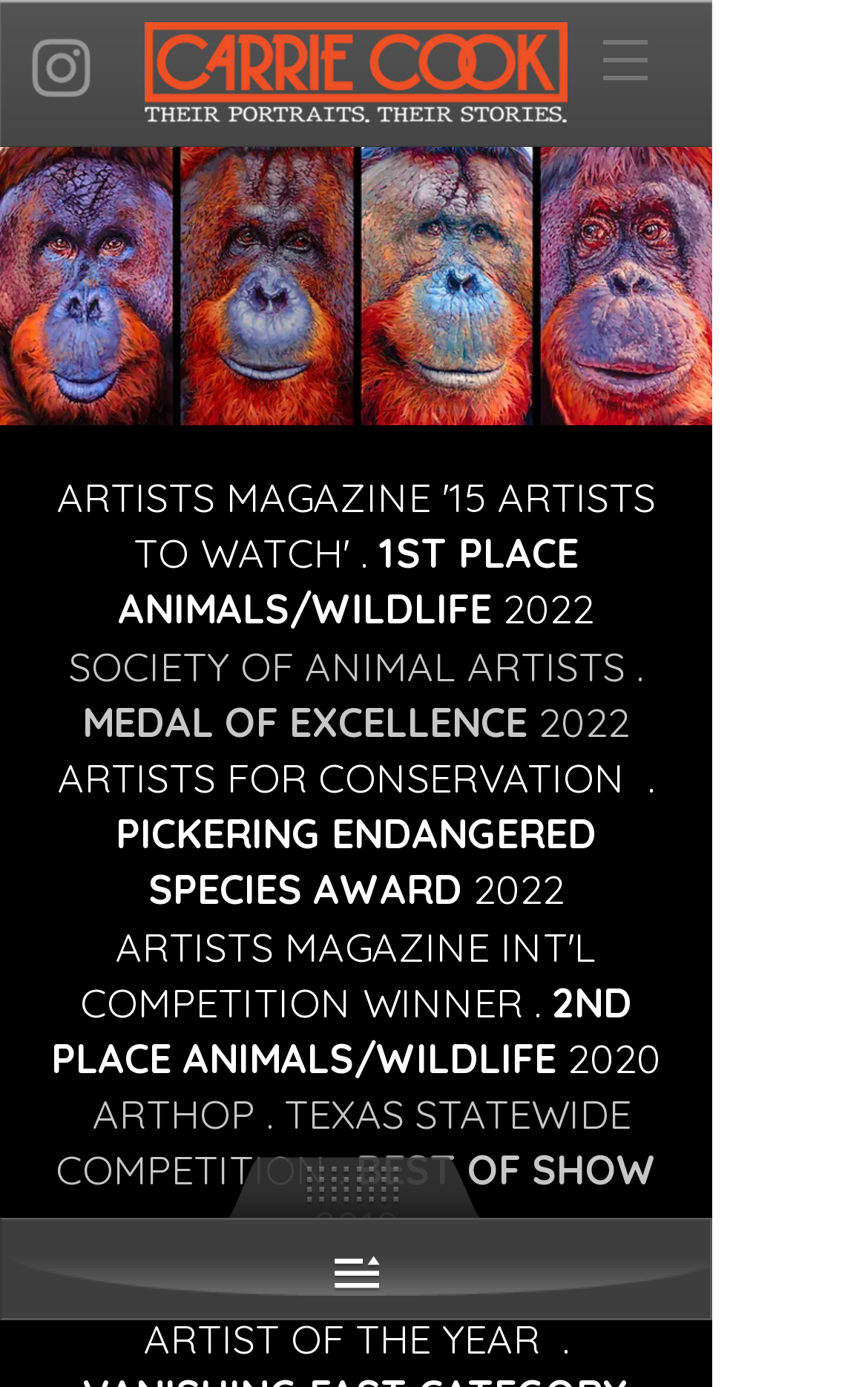Give a full account of the webpage's elements and their arrangement.

The webpage is about Carrie Cook, an award-winning painter, and features her work and achievements. At the top left corner, there is a social bar with a grey Instagram icon. On the top right corner, there is a navigation menu with a button that has a popup menu. 

Below the navigation menu, there is a large image of Carrie Cook's name in white, spanning almost the entire width of the page. 

The main content of the page is an image of a black background with several text overlays. The image takes up most of the page's width and about a quarter of its height. On this image, there are several text elements, including "2ND PLACE ANIMALS/WILDLIFE" and "2020" at the top left, "ARTHOP. TEXAS STATEWIDE COMPETITION." at the bottom left, "BEST OF SHOW" and "2019" at the bottom center, and "DAVID SHEPHERD WILDLIFE ARTIST OF THE YEAR." at the bottom right.